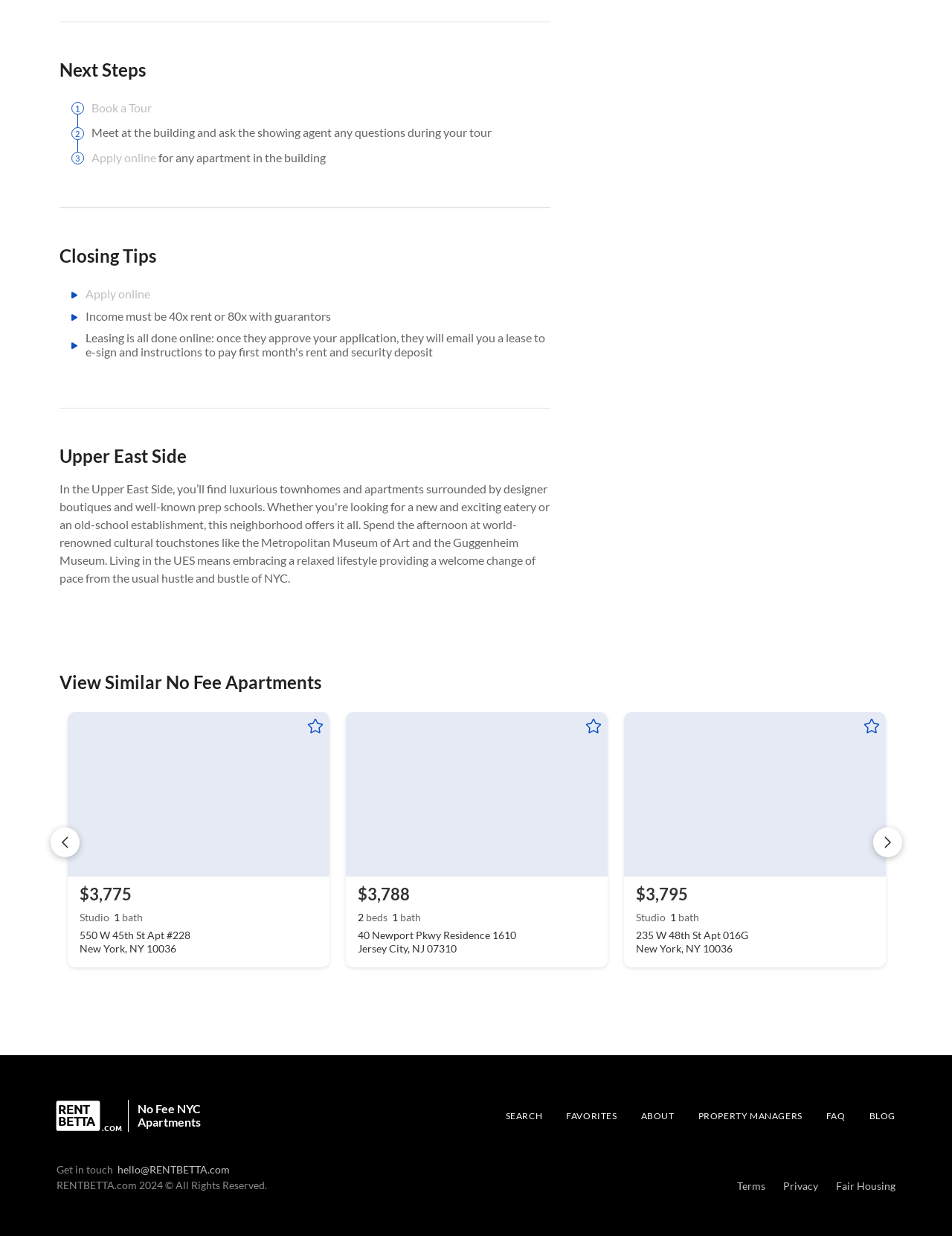Identify the bounding box coordinates of the clickable region required to complete the instruction: "Search". The coordinates should be given as four float numbers within the range of 0 and 1, i.e., [left, top, right, bottom].

[0.531, 0.898, 0.57, 0.908]